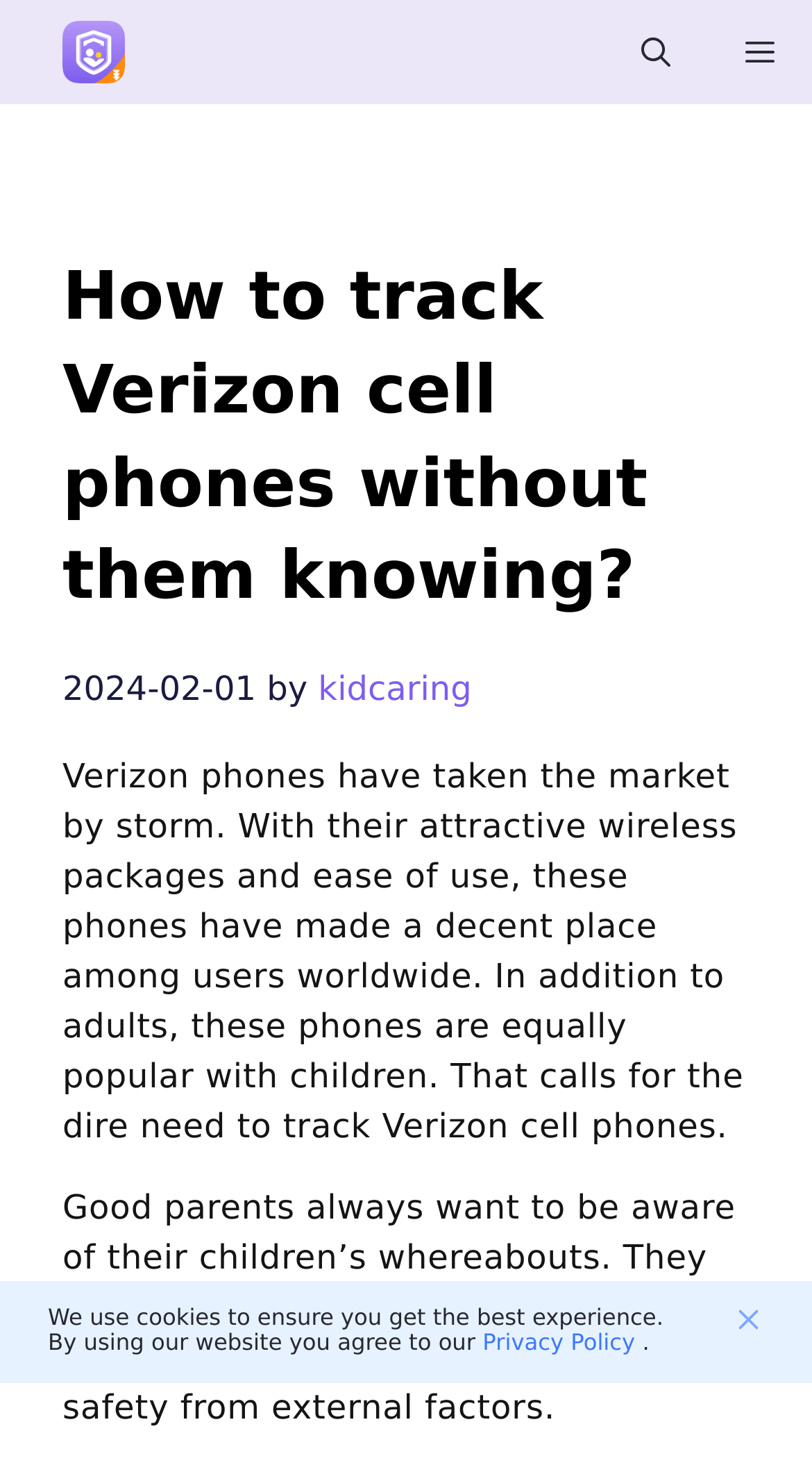Determine the main heading text of the webpage.

How to track Verizon cell phones without them knowing?